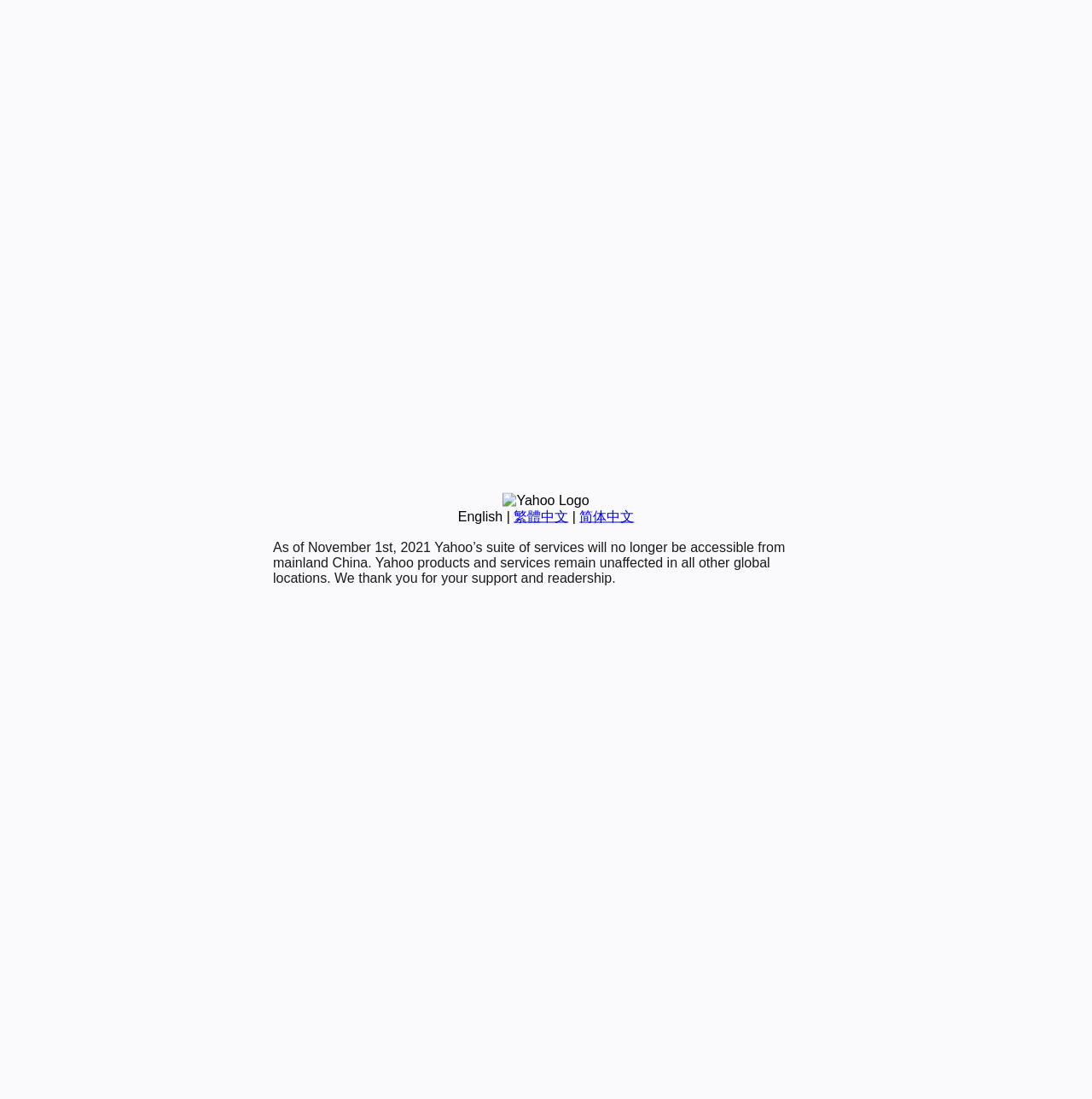Identify the bounding box coordinates for the UI element described by the following text: "繁體中文". Provide the coordinates as four float numbers between 0 and 1, in the format [left, top, right, bottom].

[0.47, 0.463, 0.52, 0.476]